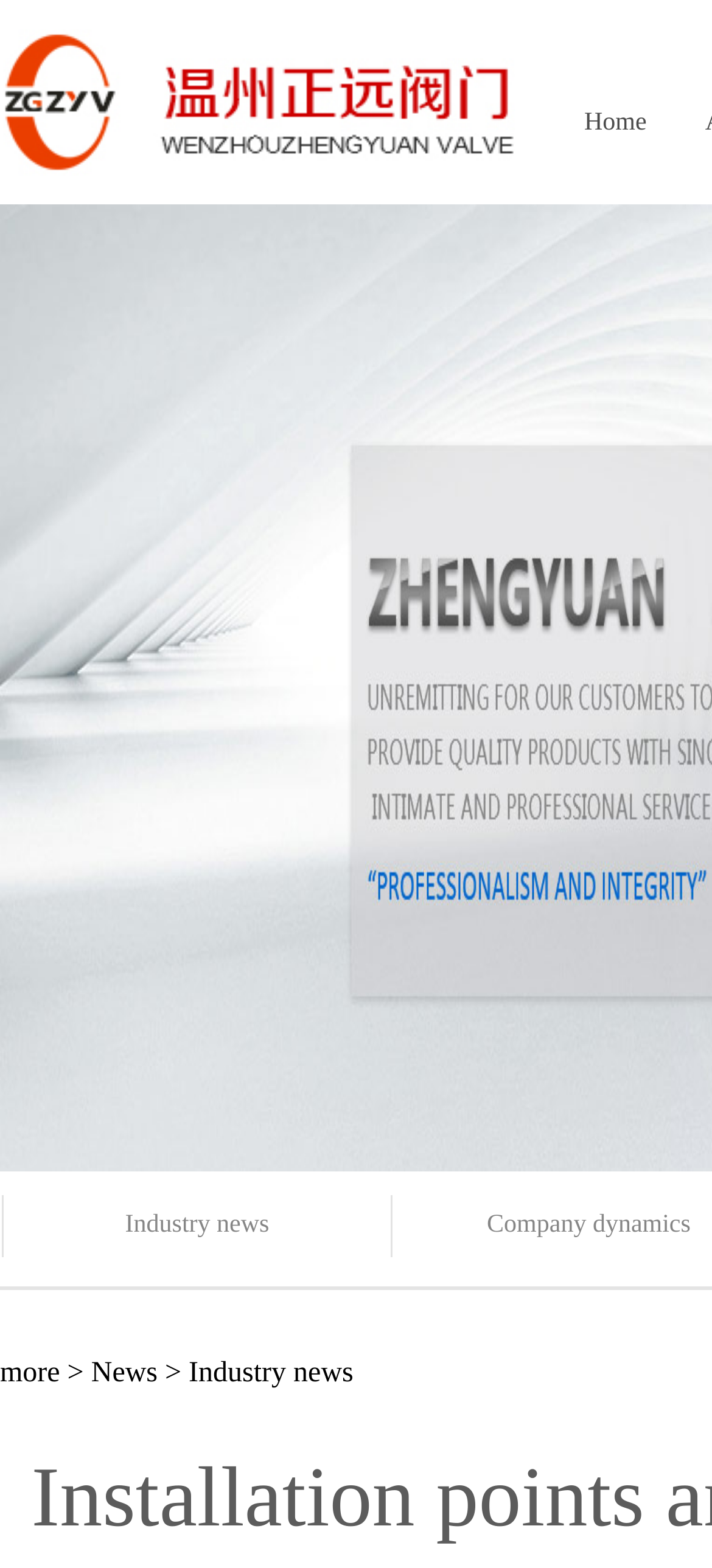What is the last menu item on the bottom?
Using the visual information, respond with a single word or phrase.

News